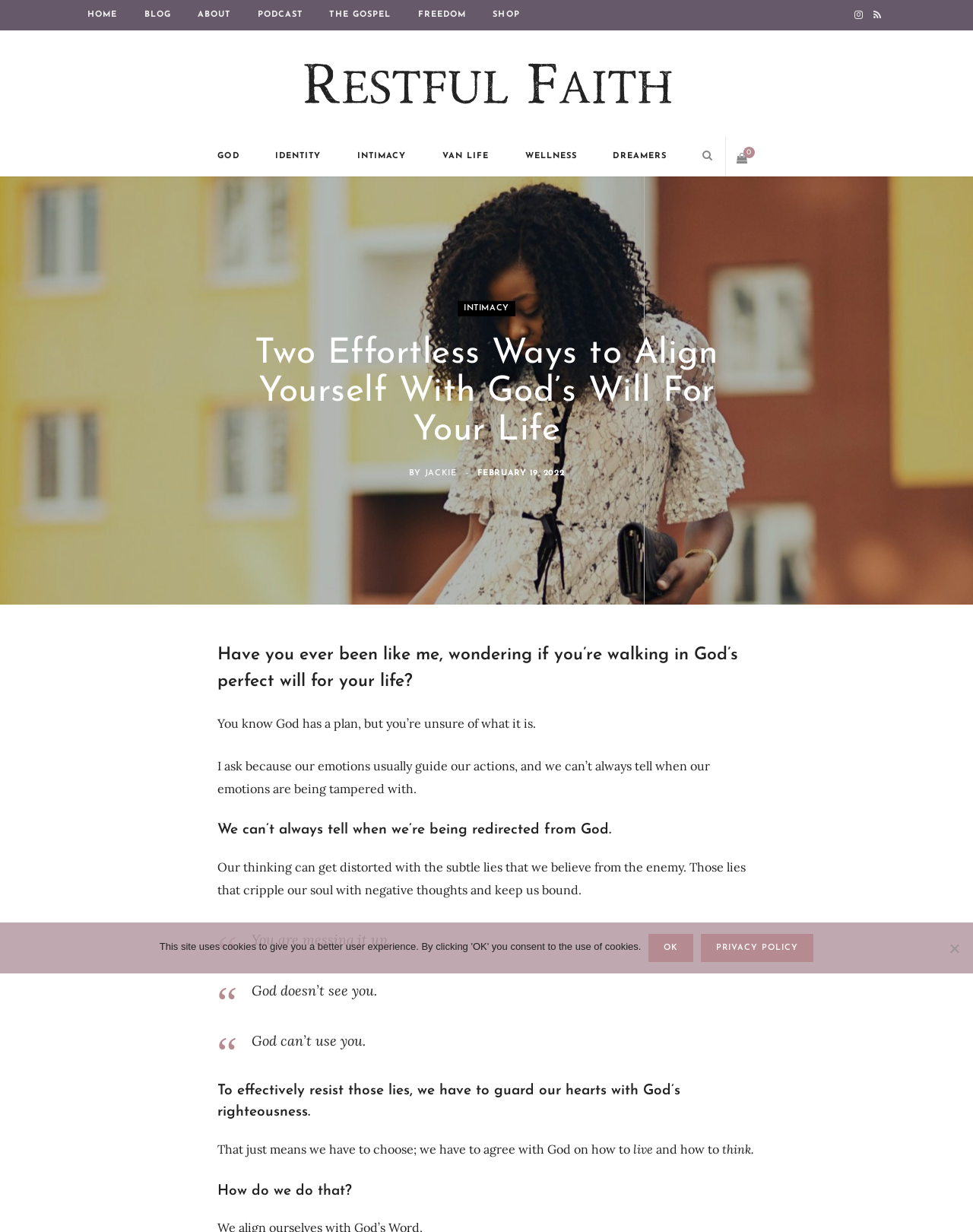Please identify the bounding box coordinates of the element's region that needs to be clicked to fulfill the following instruction: "Explore the INTIMACY link". The bounding box coordinates should consist of four float numbers between 0 and 1, i.e., [left, top, right, bottom].

[0.266, 0.111, 0.347, 0.143]